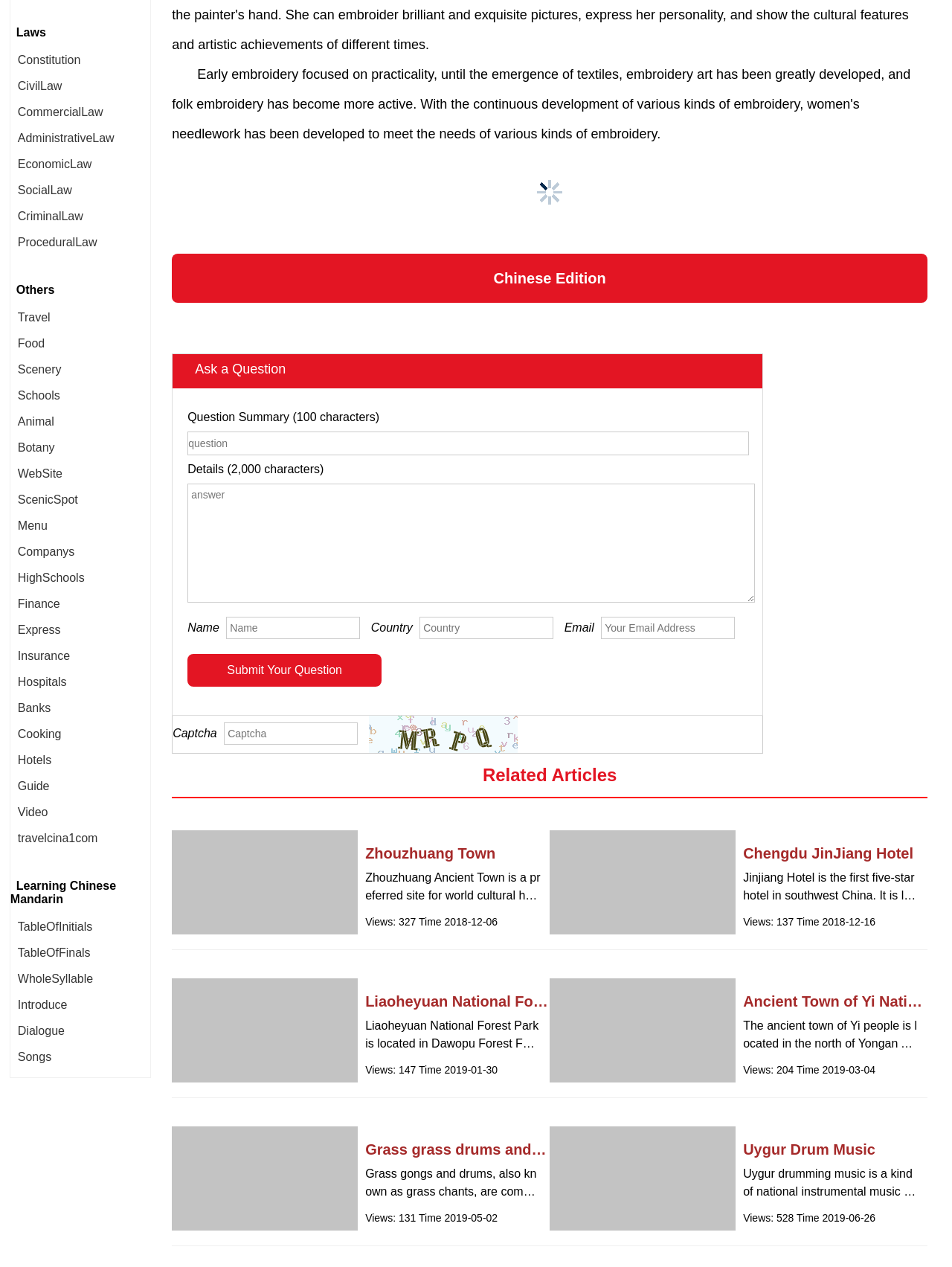Bounding box coordinates are specified in the format (top-left x, top-left y, bottom-right x, bottom-right y). All values are floating point numbers bounded between 0 and 1. Please provide the bounding box coordinate of the region this sentence describes: Smart & Secure Guide

None